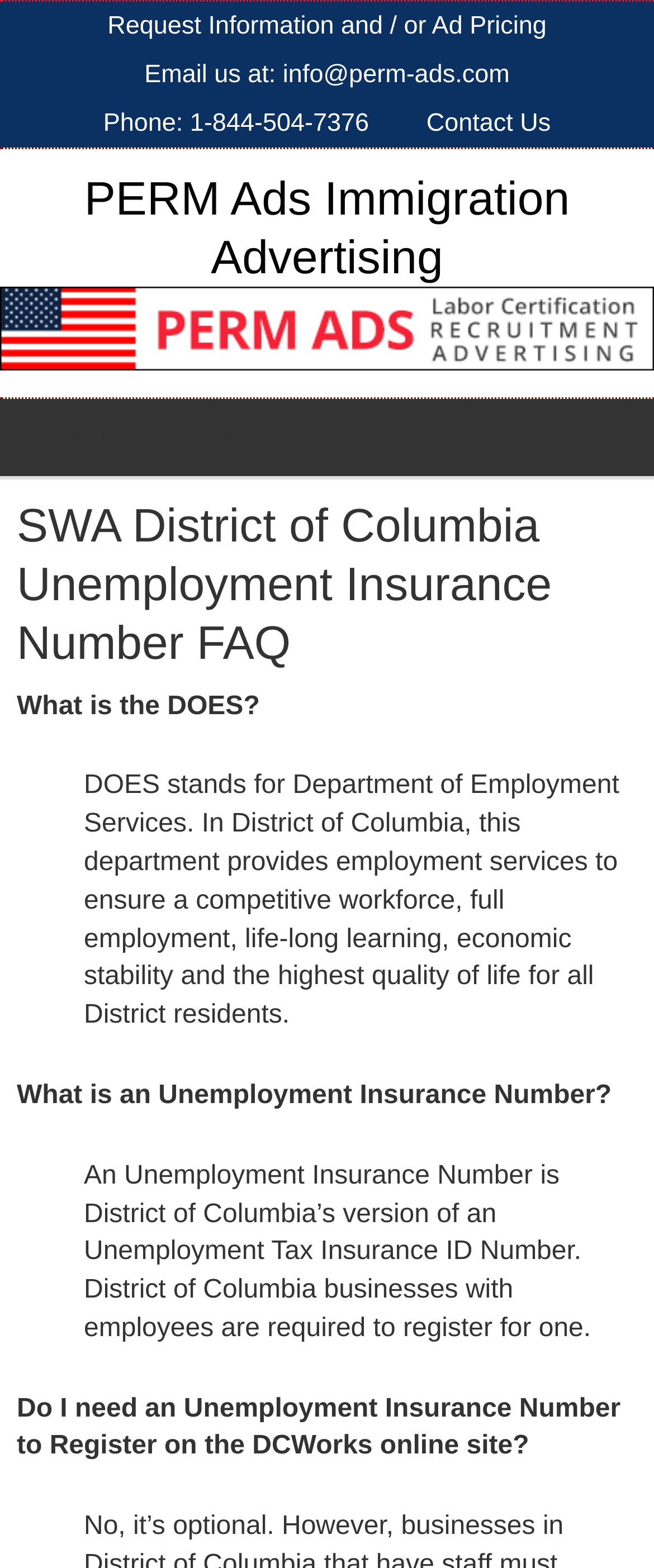Based on the element description: "Phone: 1-844-504-7376", identify the UI element and provide its bounding box coordinates. Use four float numbers between 0 and 1, [left, top, right, bottom].

[0.119, 0.063, 0.603, 0.094]